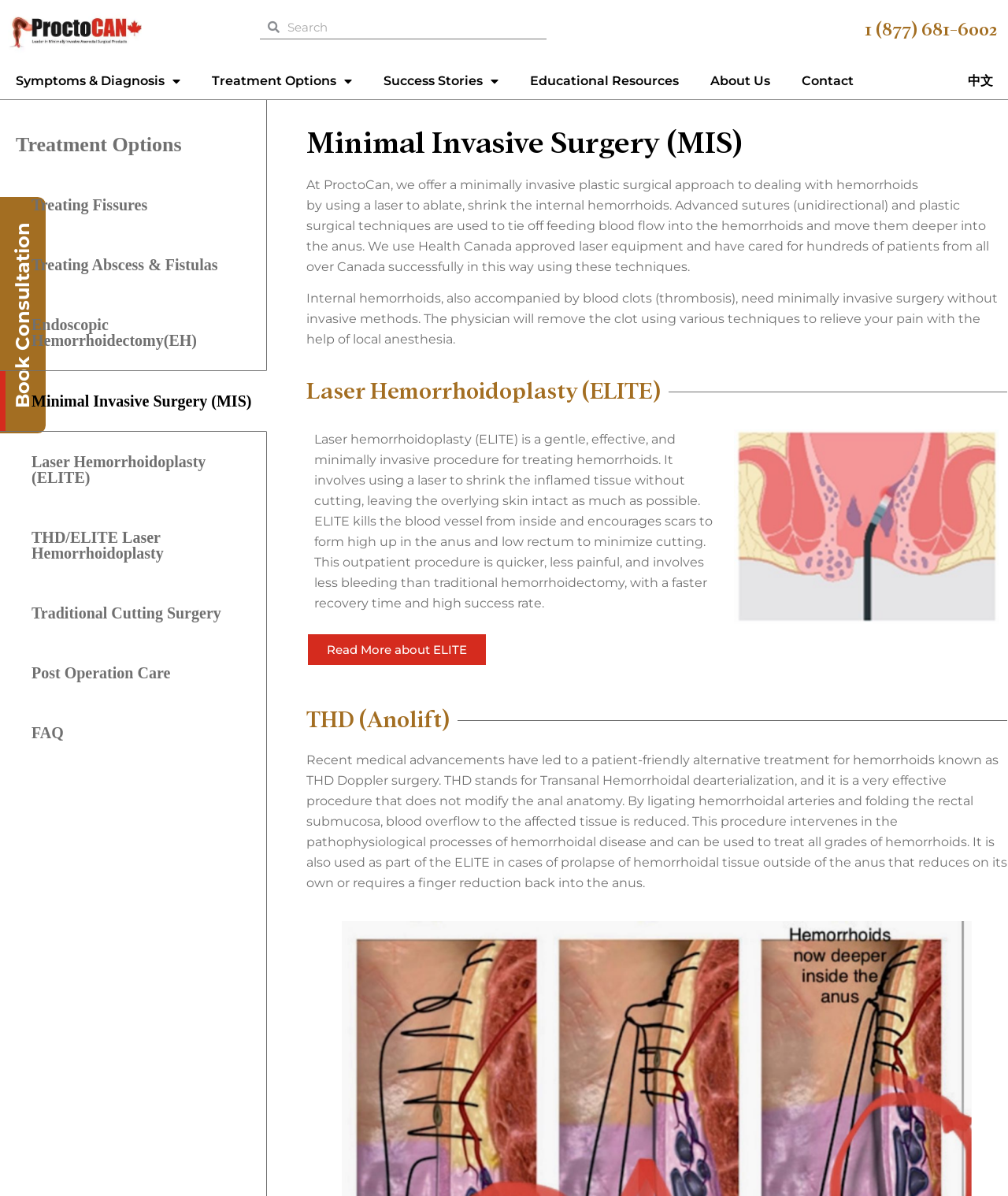What is the name of the surgery mentioned in the webpage?
Look at the image and respond with a single word or a short phrase.

Minimal Invasive Surgery (MIS)